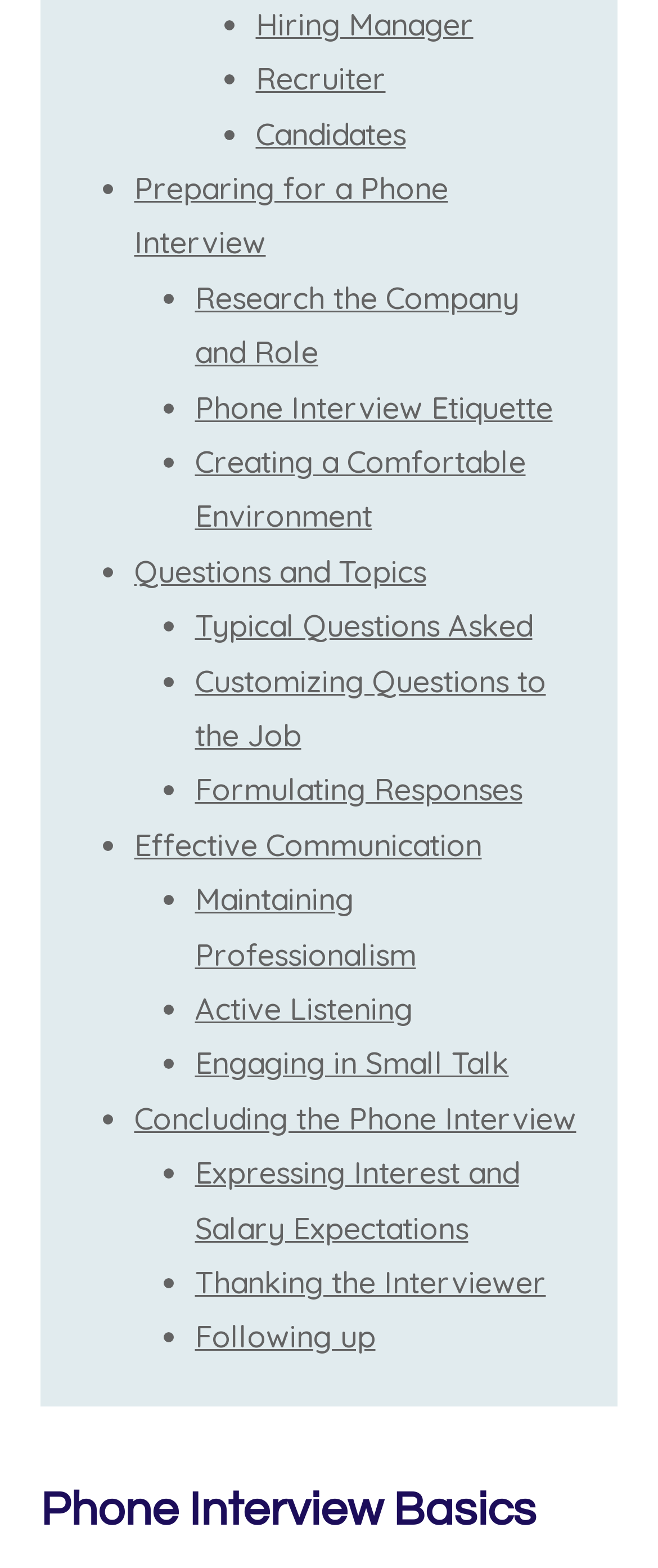What is the last topic mentioned in the phone interview preparation?
Please look at the screenshot and answer using one word or phrase.

Following up